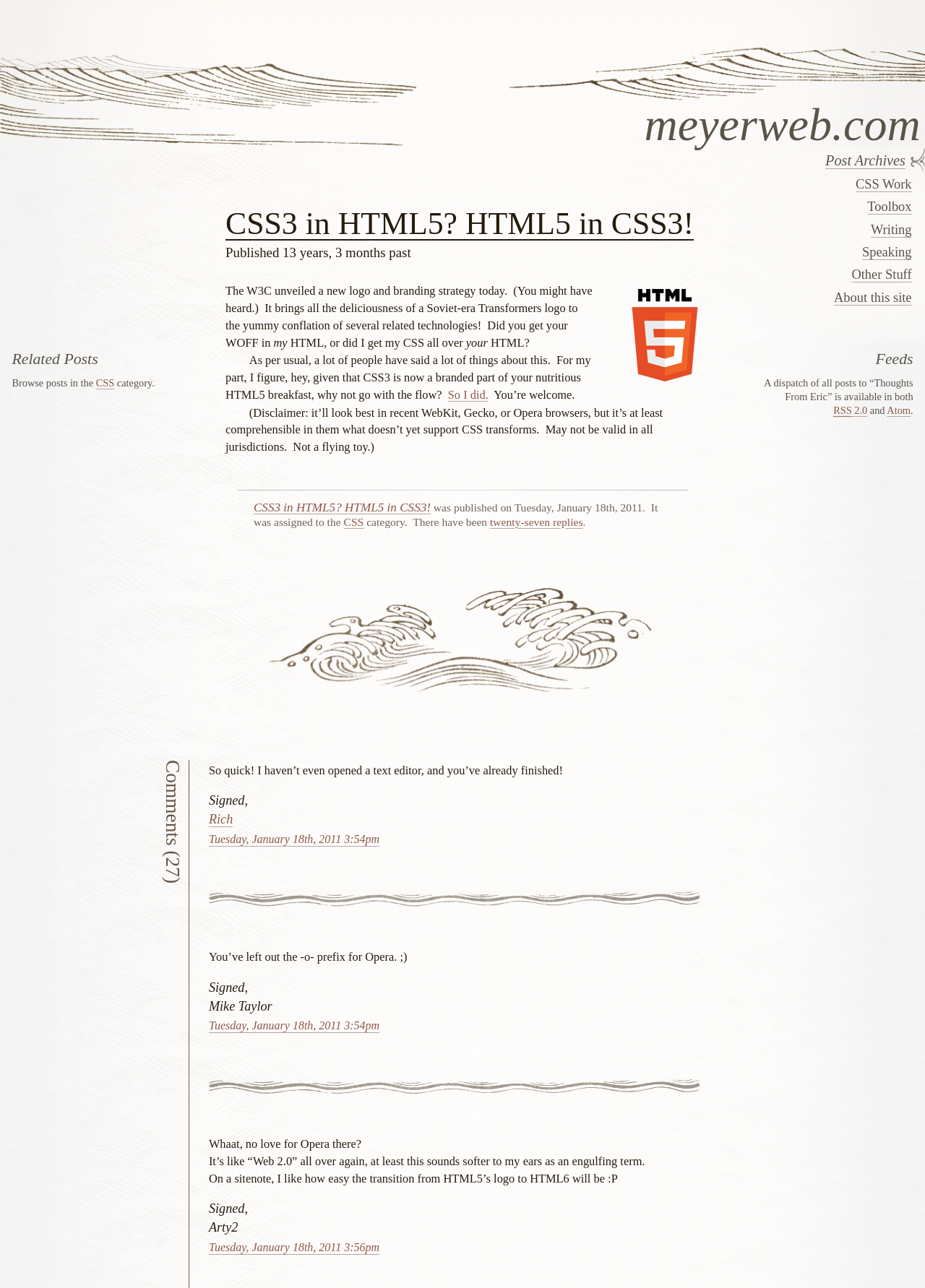Identify the bounding box coordinates of the section that should be clicked to achieve the task described: "Click the 'About this site' link".

[0.796, 0.225, 0.986, 0.237]